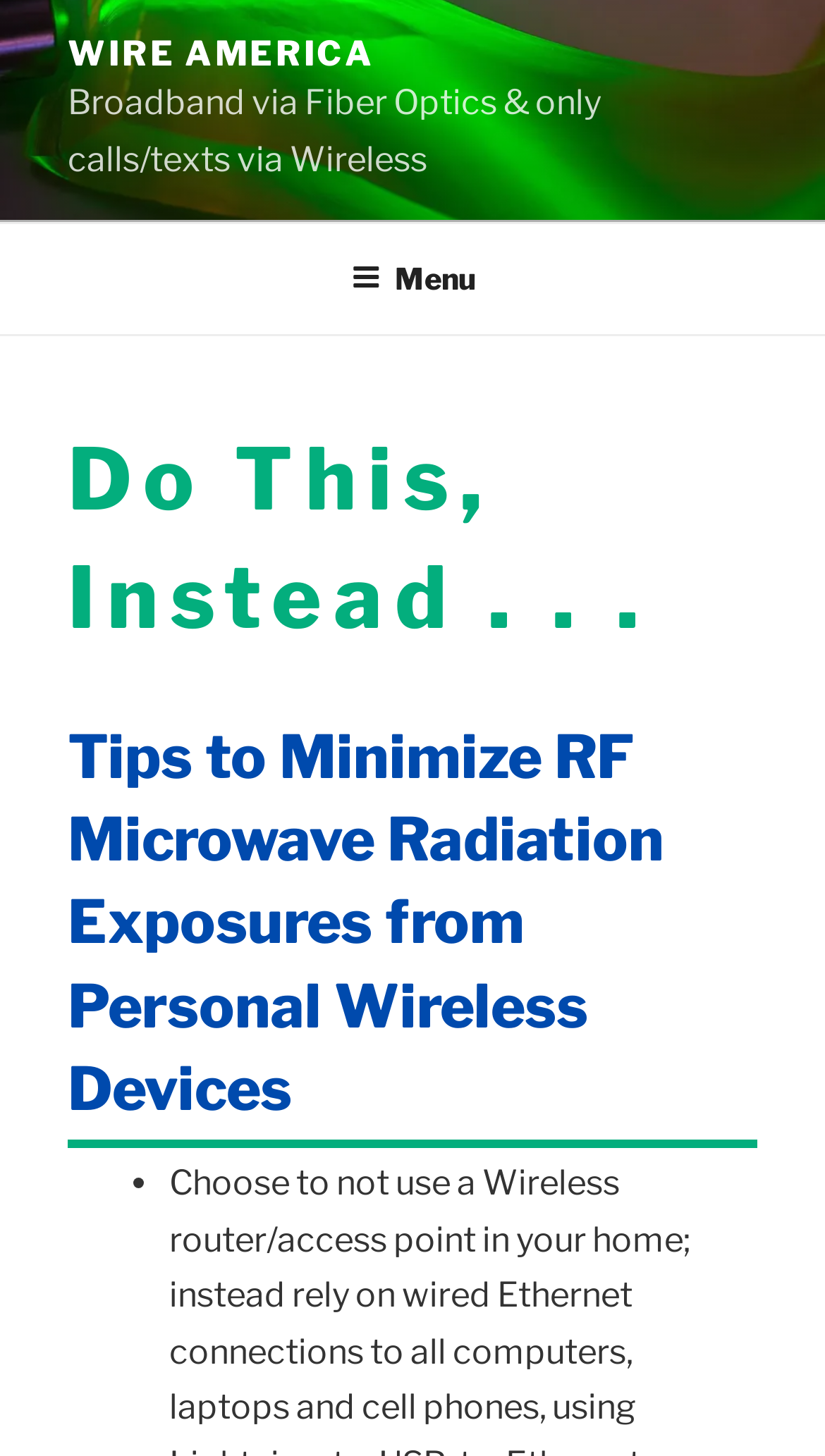Provide a one-word or one-phrase answer to the question:
What is the purpose of the webpage?

Minimize RF radiation